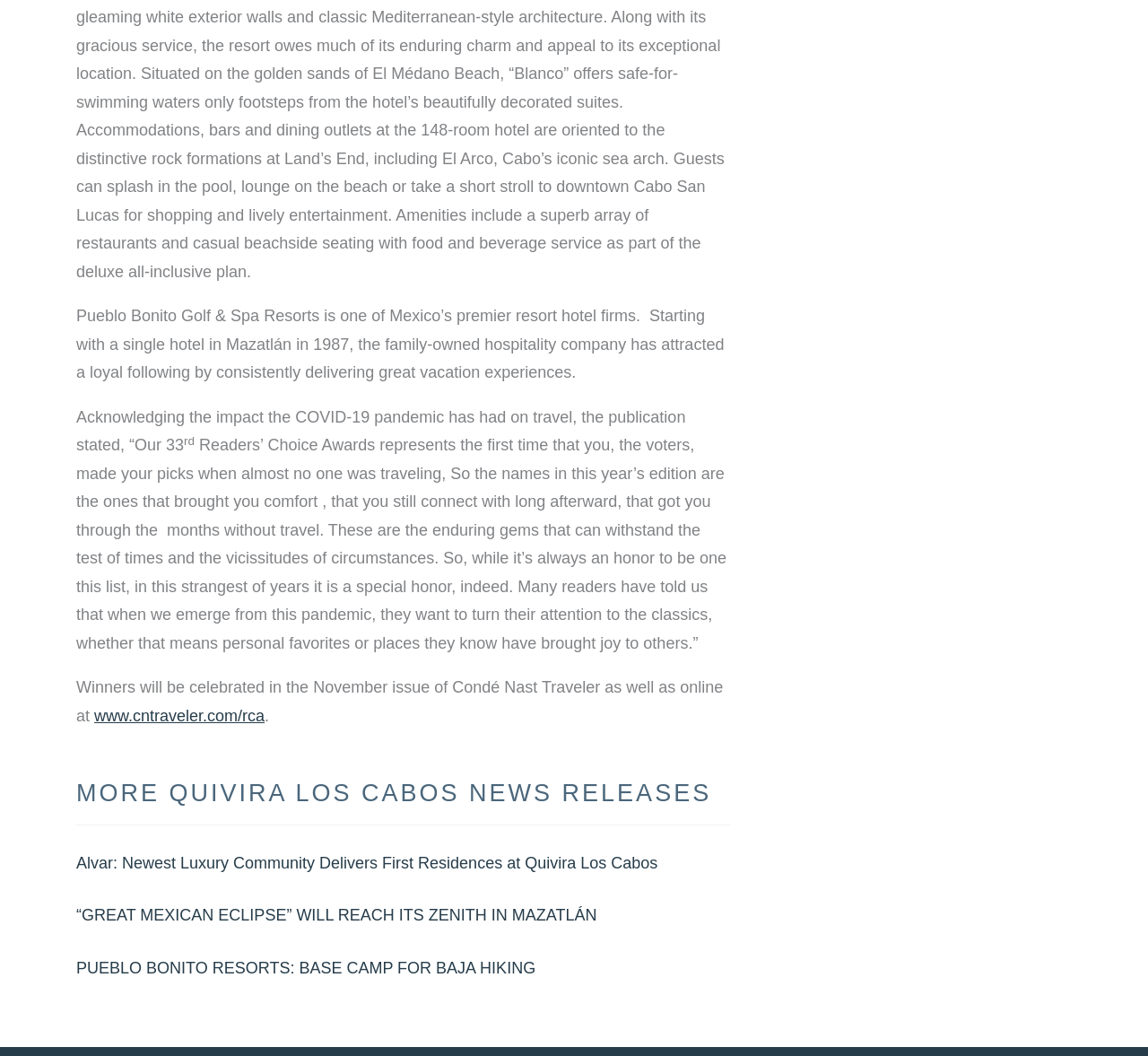What is the topic of the news release 'Alvar: Newest Luxury Community Delivers First Residences at Quivira Los Cabos'?
Using the information from the image, give a concise answer in one word or a short phrase.

Real estate